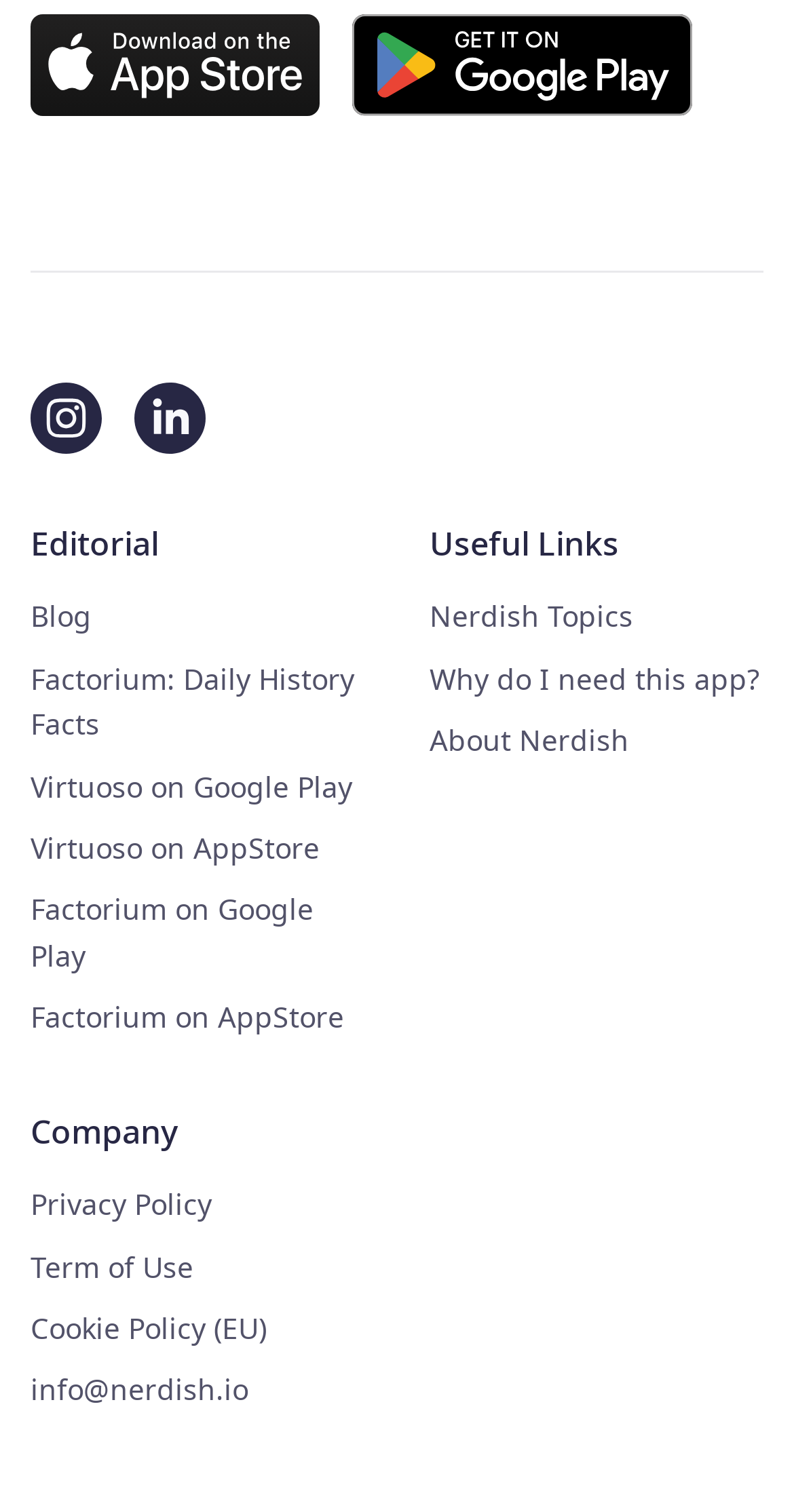Please specify the bounding box coordinates of the clickable section necessary to execute the following command: "Explore 'Exploring Historia Enclave: Unveiling the Past'".

None